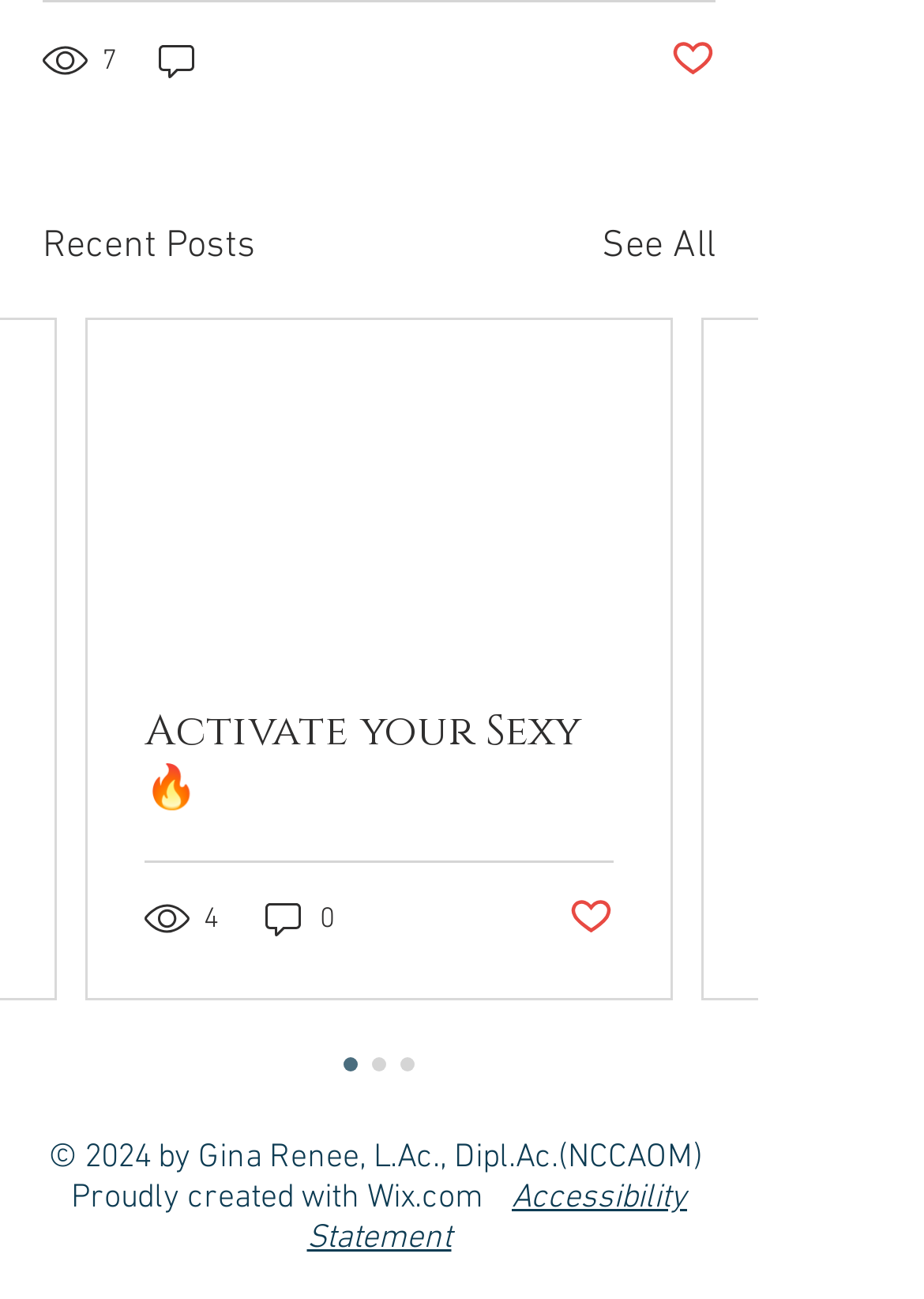Predict the bounding box coordinates of the UI element that matches this description: "Skip to main content". The coordinates should be in the format [left, top, right, bottom] with each value between 0 and 1.

None